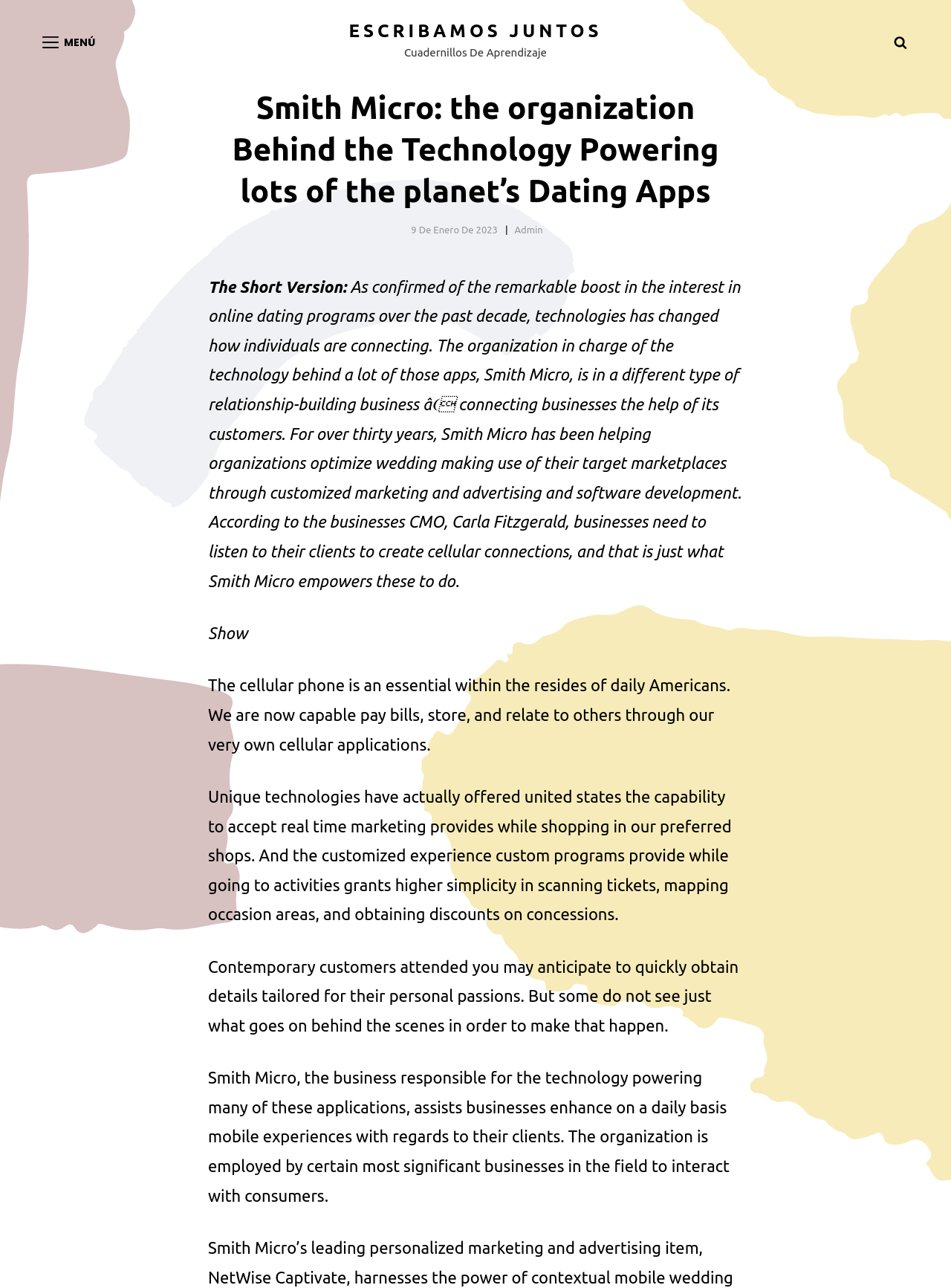Determine the main headline from the webpage and extract its text.

Smith Micro: the organization Behind the Technology Powering lots of the planet’s Dating Apps